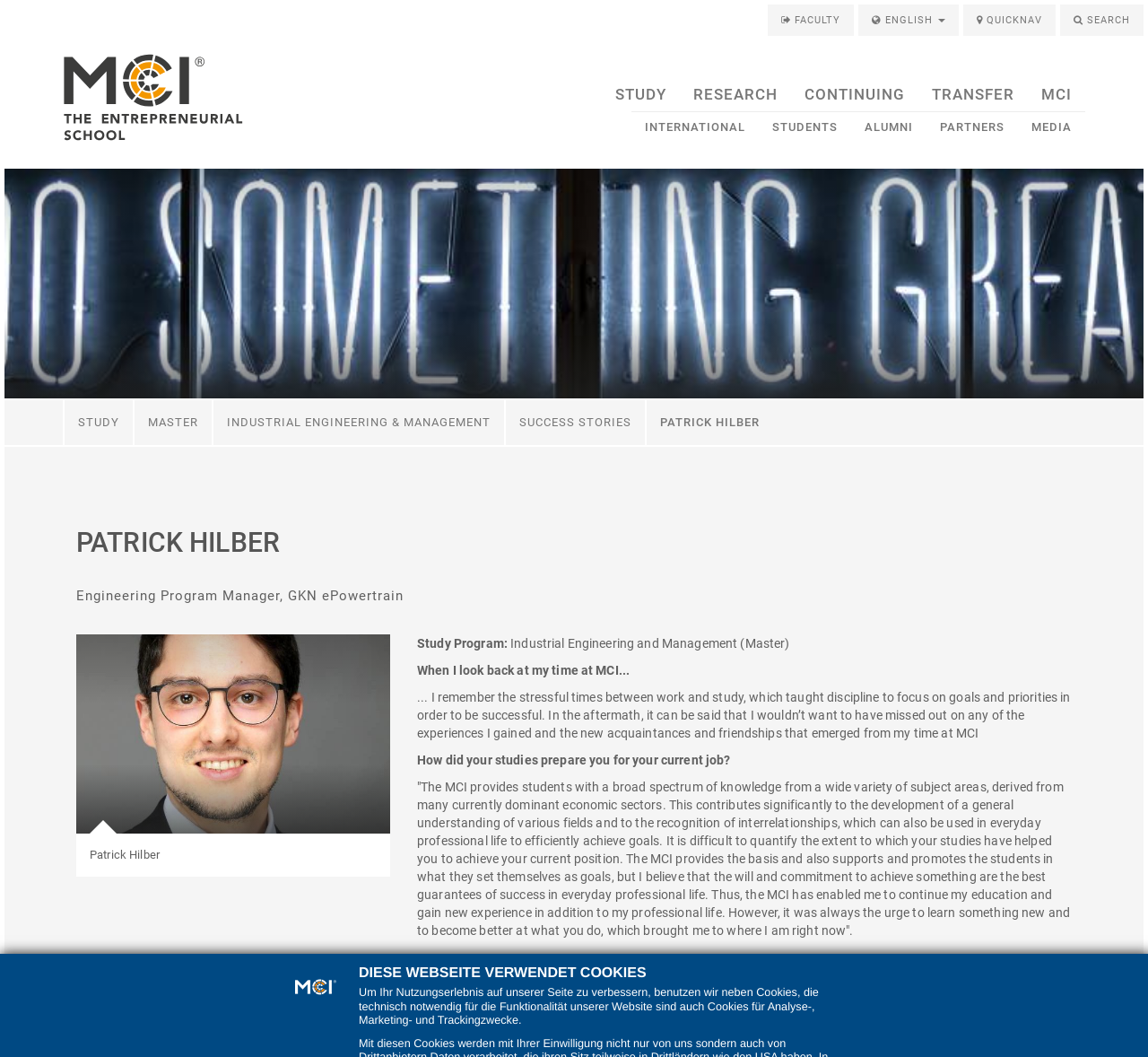Locate the bounding box coordinates of the clickable part needed for the task: "Search for something".

[0.923, 0.004, 0.996, 0.034]